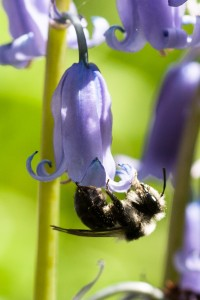Provide a comprehensive description of the image.

The image captures an ashy mining bee (Andrena cineraria) in a delicate moment as it interacts with a blooming bluebell flower. The scene is set against a backdrop of vibrant green foliage, highlighting the rich colors of the bee and the striking lavender hues of the flower. The bee is suspended beneath the flower, diligently collecting nectar, showcasing its role in pollination. This behavior emphasizes the importance of urban green spaces, where such interactions between pollinators and flora can thrive, making a vital contribution to biodiversity. The photograph beautifully illustrates the harmony of nature and the essential role of bees in sustaining plant life, particularly in urban environments.